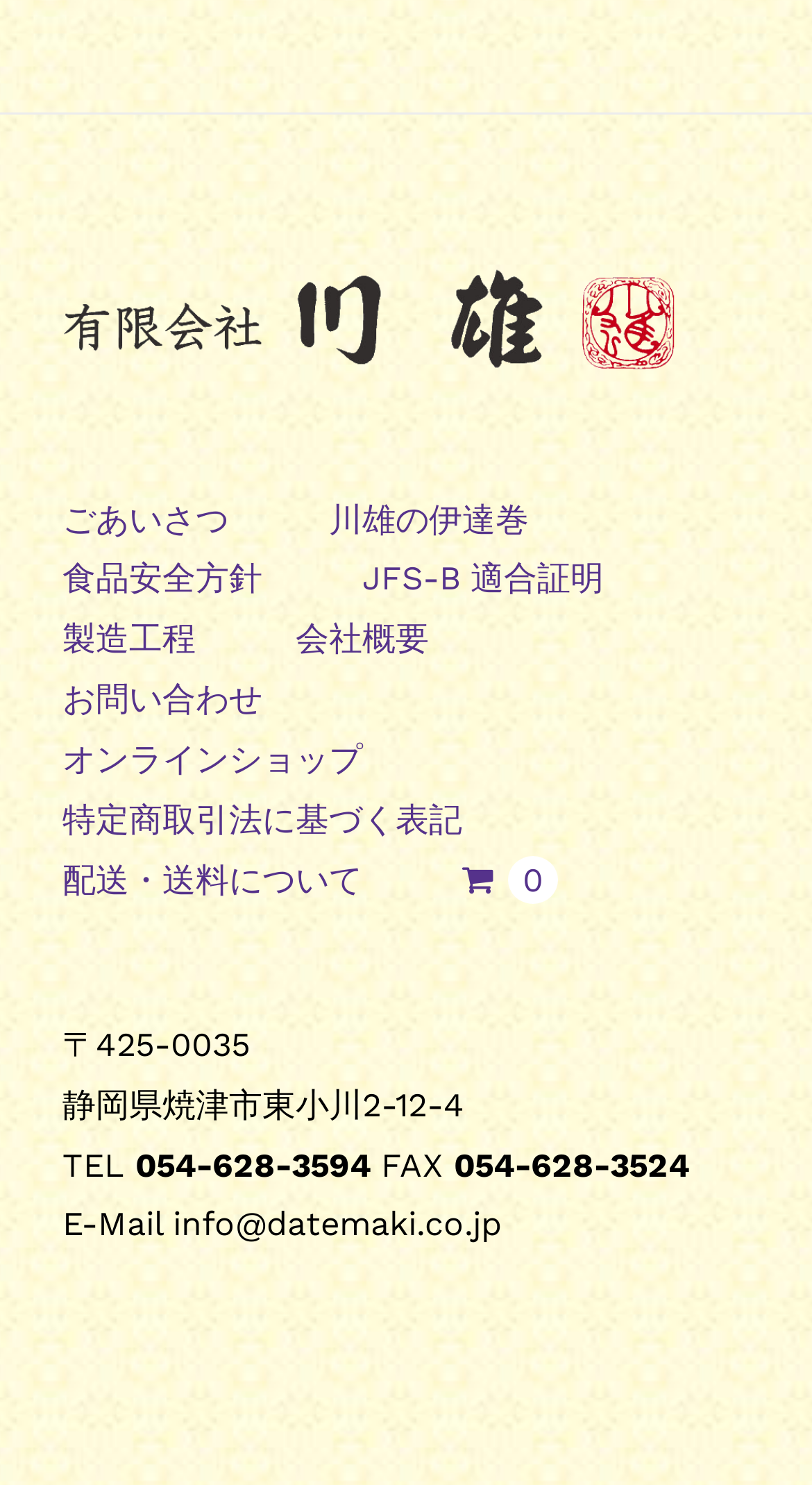What is the company's address?
Refer to the image and give a detailed answer to the question.

The company's address can be found in the contact information section at the bottom of the webpage, where it is listed as '〒425-0035 静岡県焼津市東小川2-12-4'.